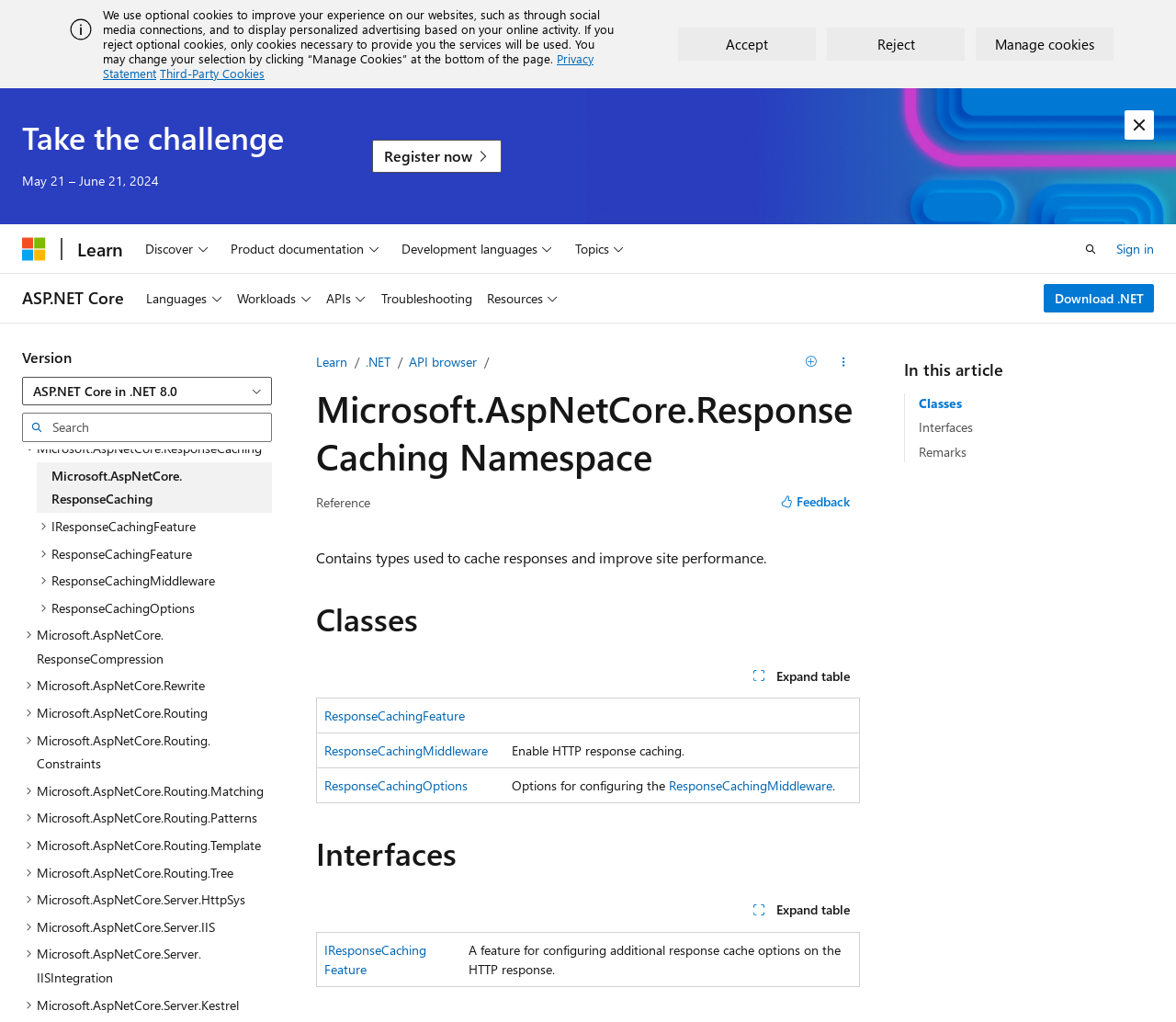Show the bounding box coordinates of the region that should be clicked to follow the instruction: "Click the 'Take the challenge' heading."

[0.019, 0.117, 0.241, 0.151]